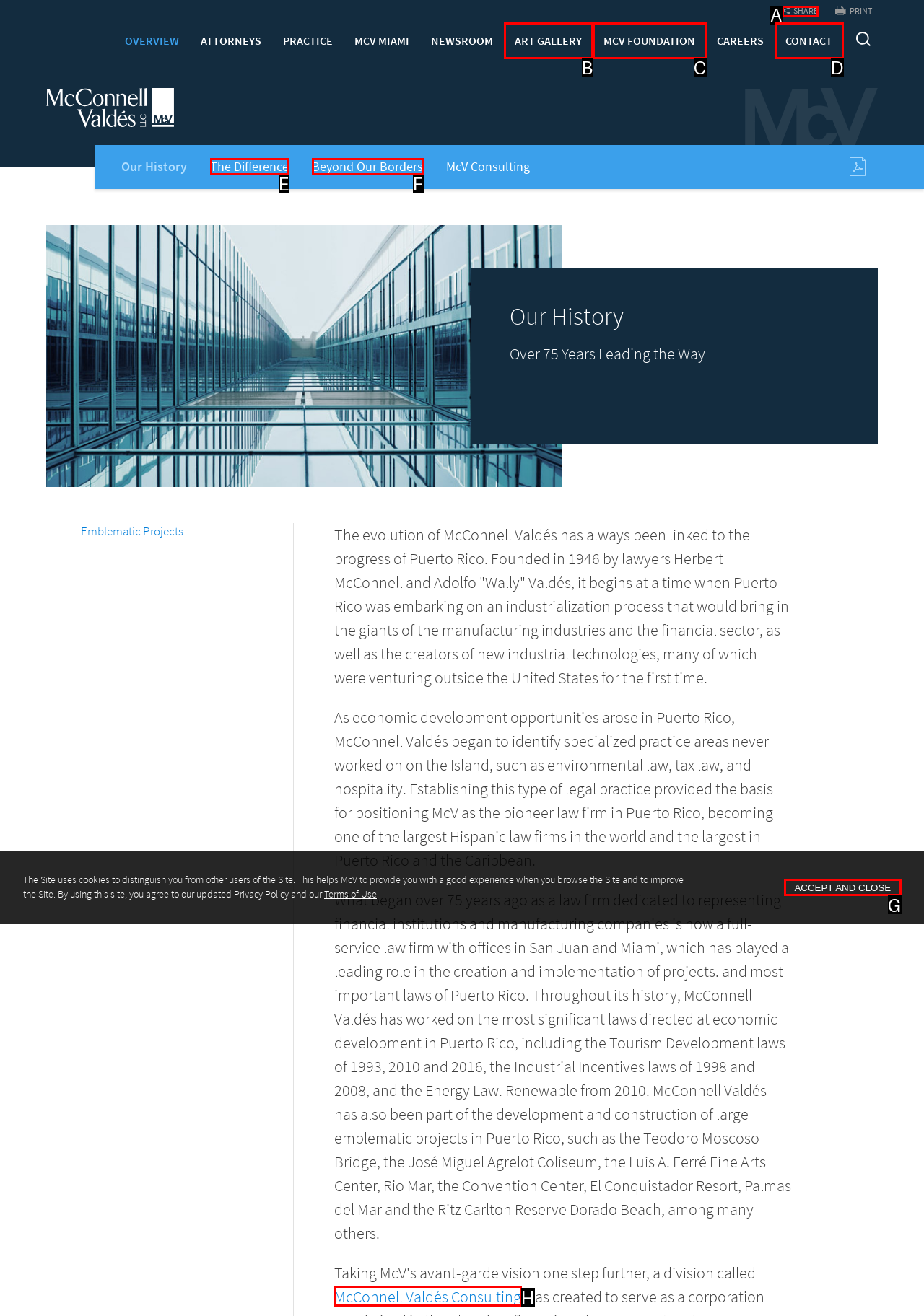Which HTML element matches the description: The Difference?
Reply with the letter of the correct choice.

E